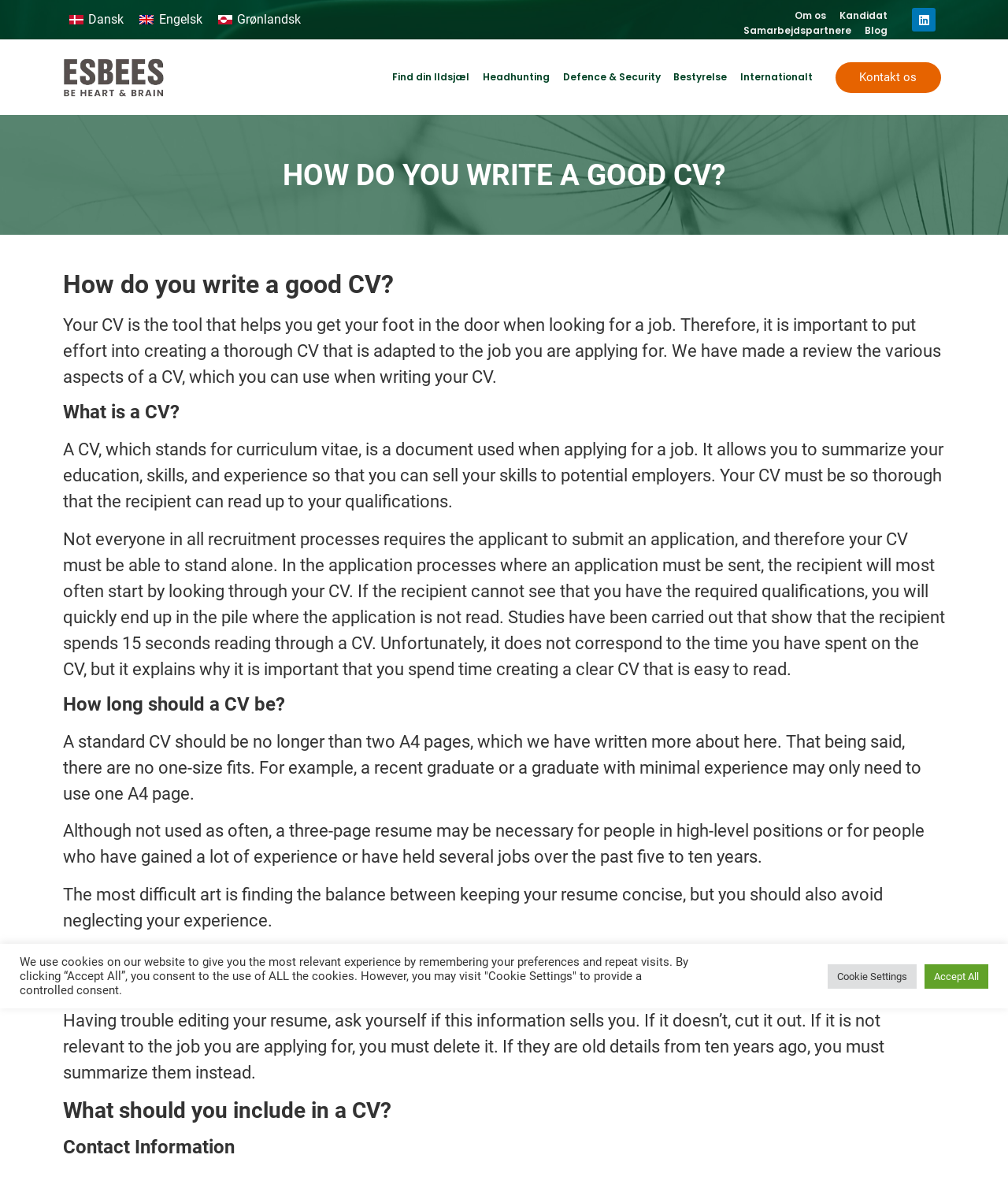What is the main goal of writing a CV?
Based on the image, please offer an in-depth response to the question.

The webpage explains that the main goal of writing a CV is to get your foot in the door when looking for a job, and therefore it is important to put effort into creating a thorough CV that is adapted to the job you are applying for.